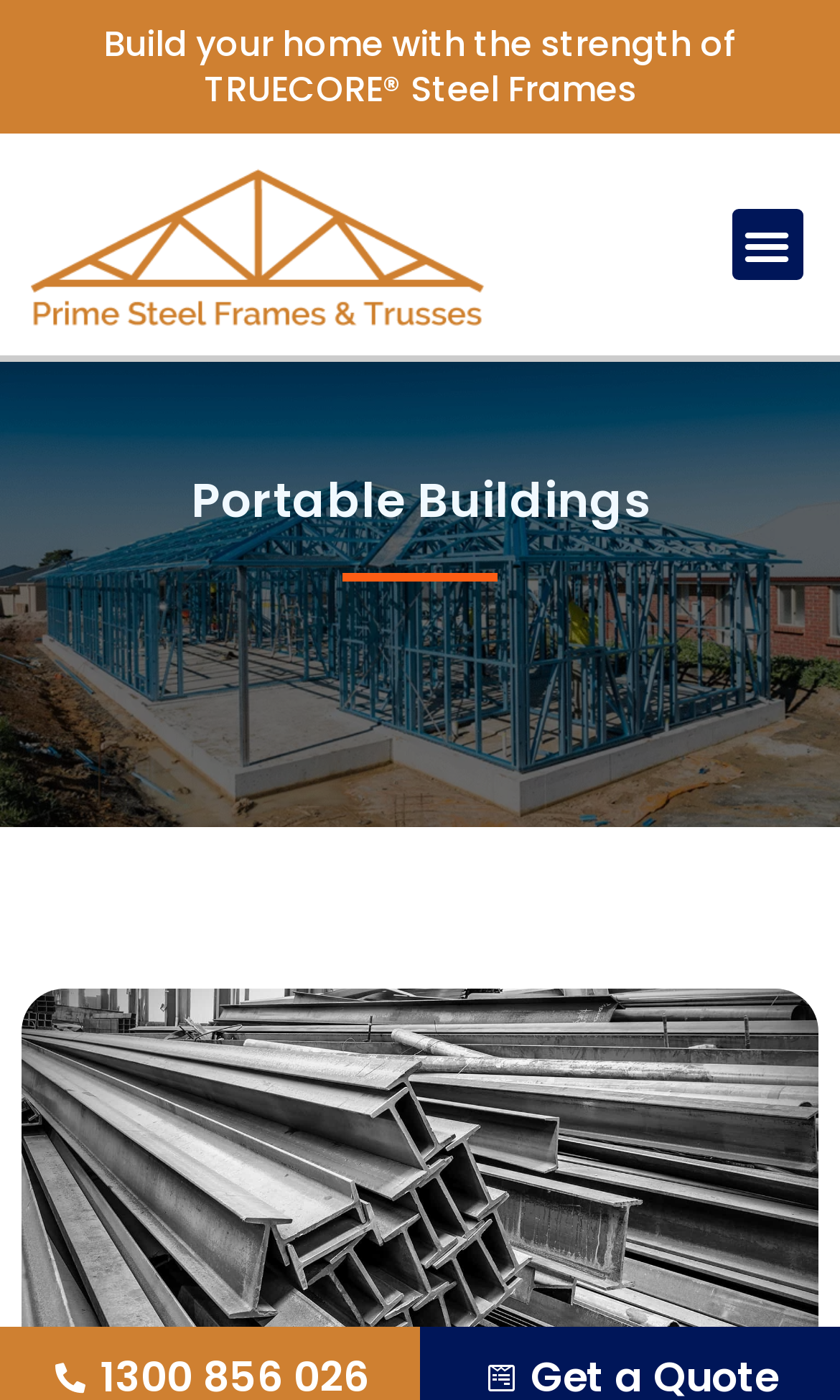Determine the bounding box of the UI component based on this description: "Menu". The bounding box coordinates should be four float values between 0 and 1, i.e., [left, top, right, bottom].

[0.871, 0.149, 0.955, 0.2]